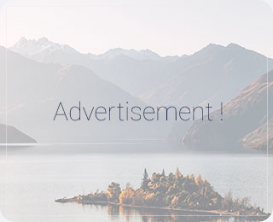What is the color of the vegetation on the small island?
Look at the image and answer with only one word or phrase.

Green